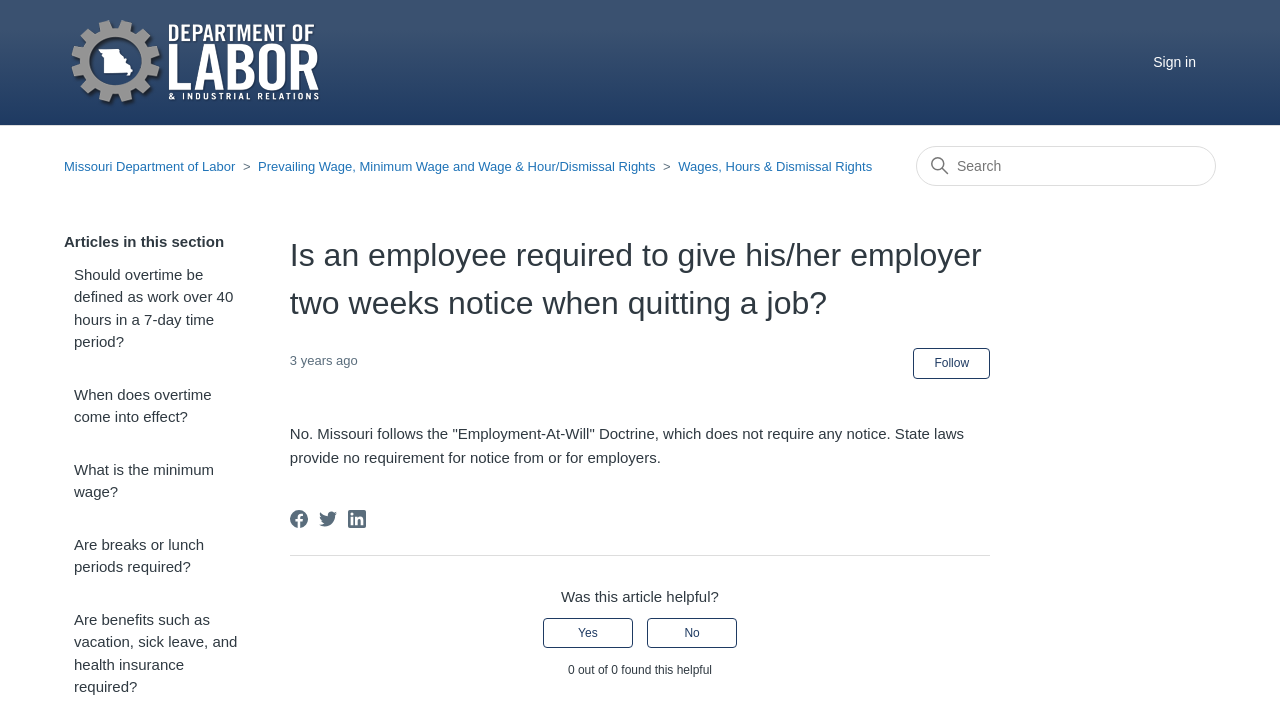Look at the image and write a detailed answer to the question: 
Is notice required from employers in Missouri?

According to the webpage, 'State laws provide no requirement for notice from or for employers.' This implies that notice is not required from employers in Missouri.